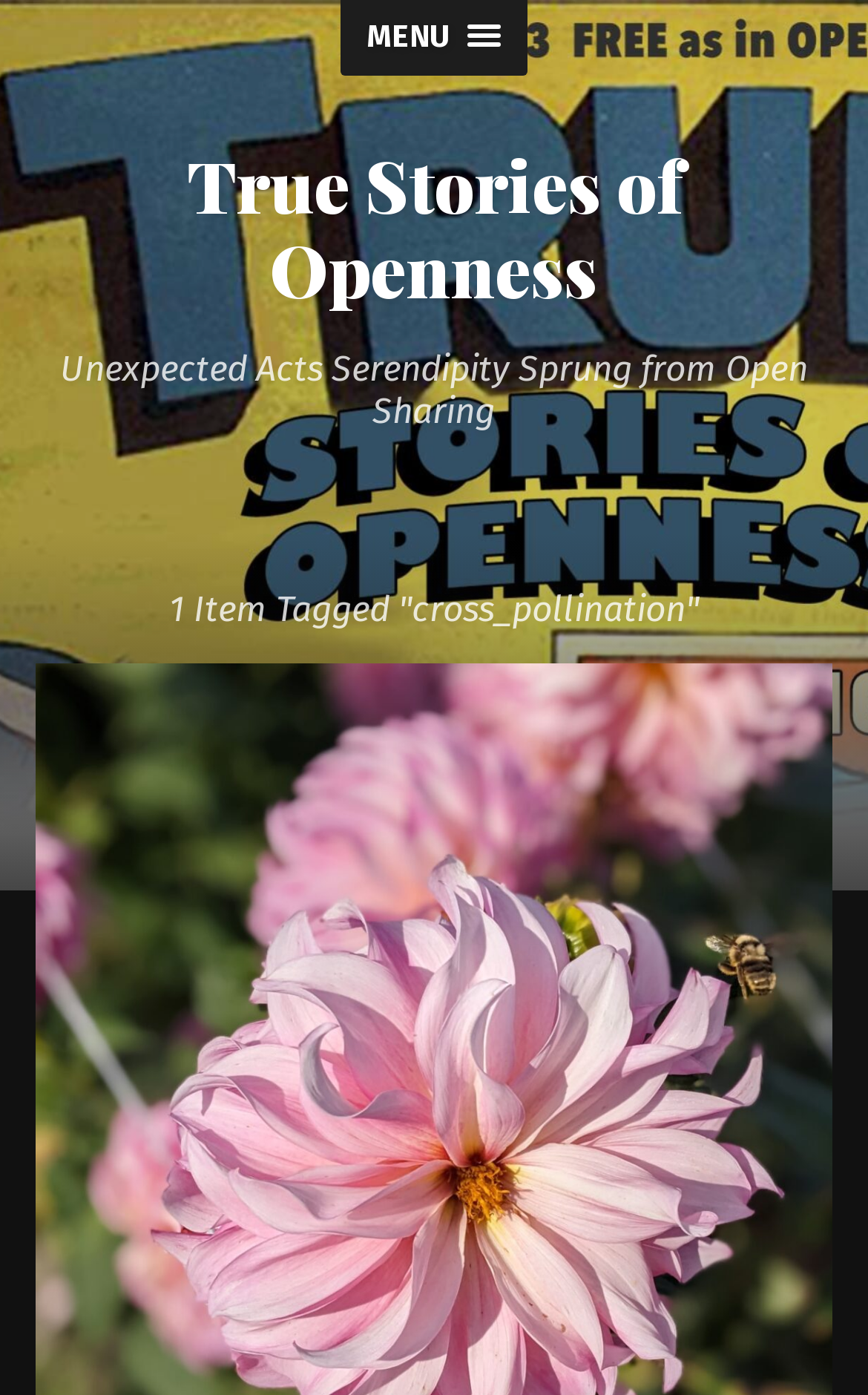Extract the bounding box coordinates of the UI element described: "True Stories of Openness". Provide the coordinates in the format [left, top, right, bottom] with values ranging from 0 to 1.

[0.215, 0.097, 0.785, 0.227]